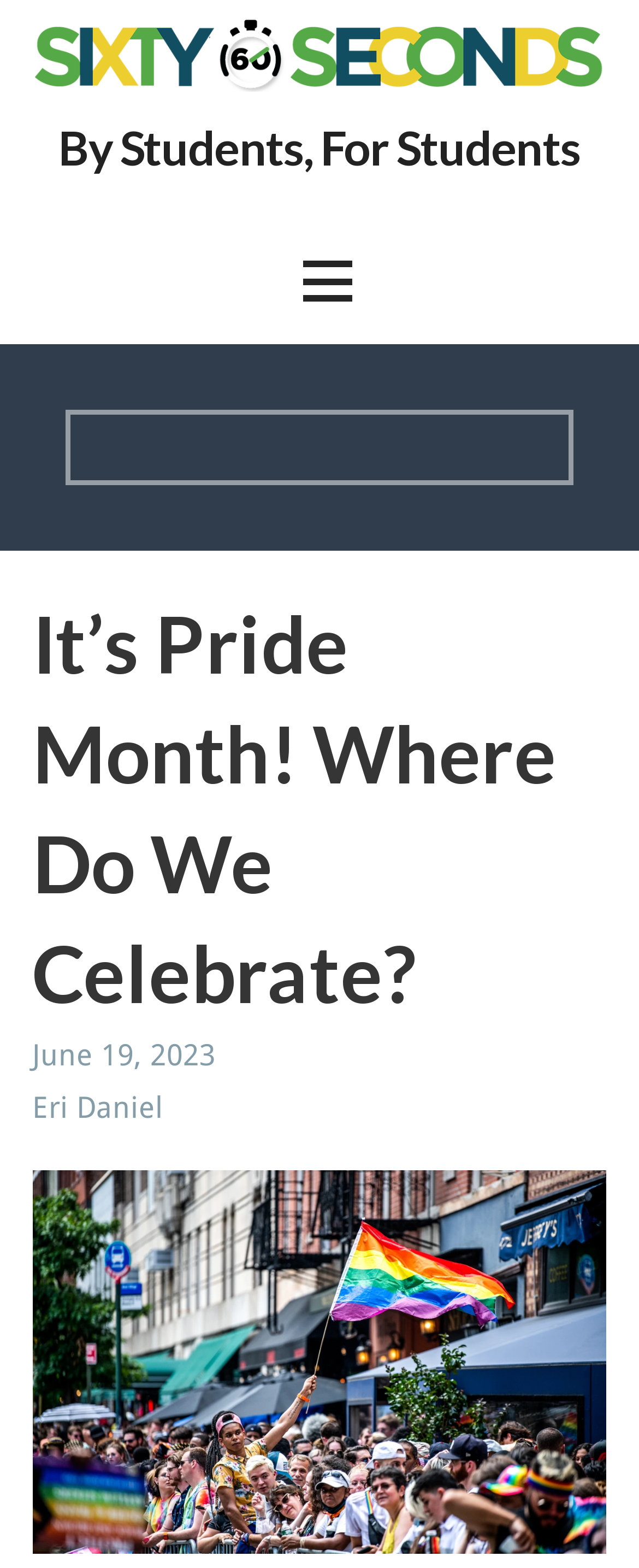What is the date of the article?
Based on the image, answer the question in a detailed manner.

I found the date of the article by looking at the static text element located below the main heading, which reads 'June 19, 2023'.